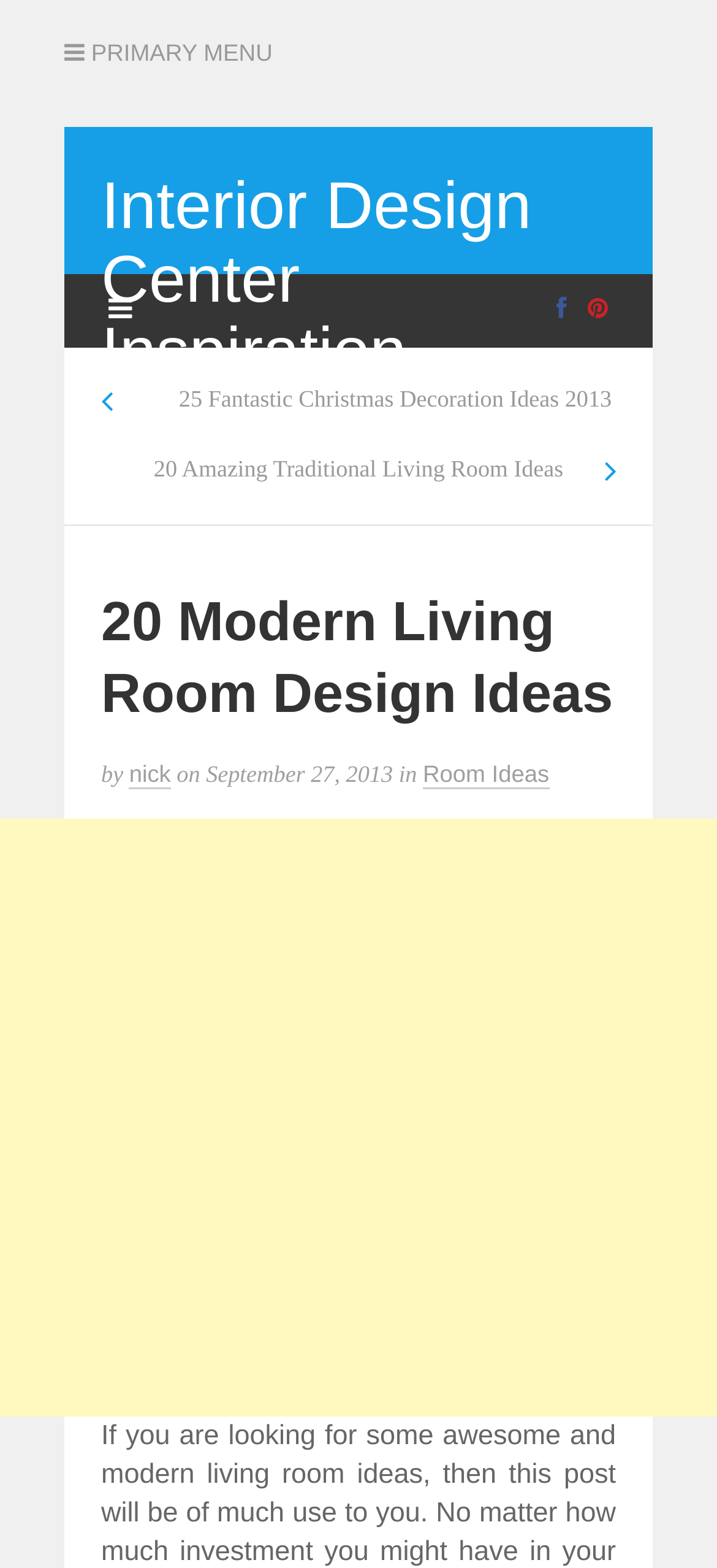Determine the bounding box coordinates of the element's region needed to click to follow the instruction: "Go to 20 Amazing Traditional Living Room Ideas". Provide these coordinates as four float numbers between 0 and 1, formatted as [left, top, right, bottom].

[0.167, 0.29, 0.833, 0.311]